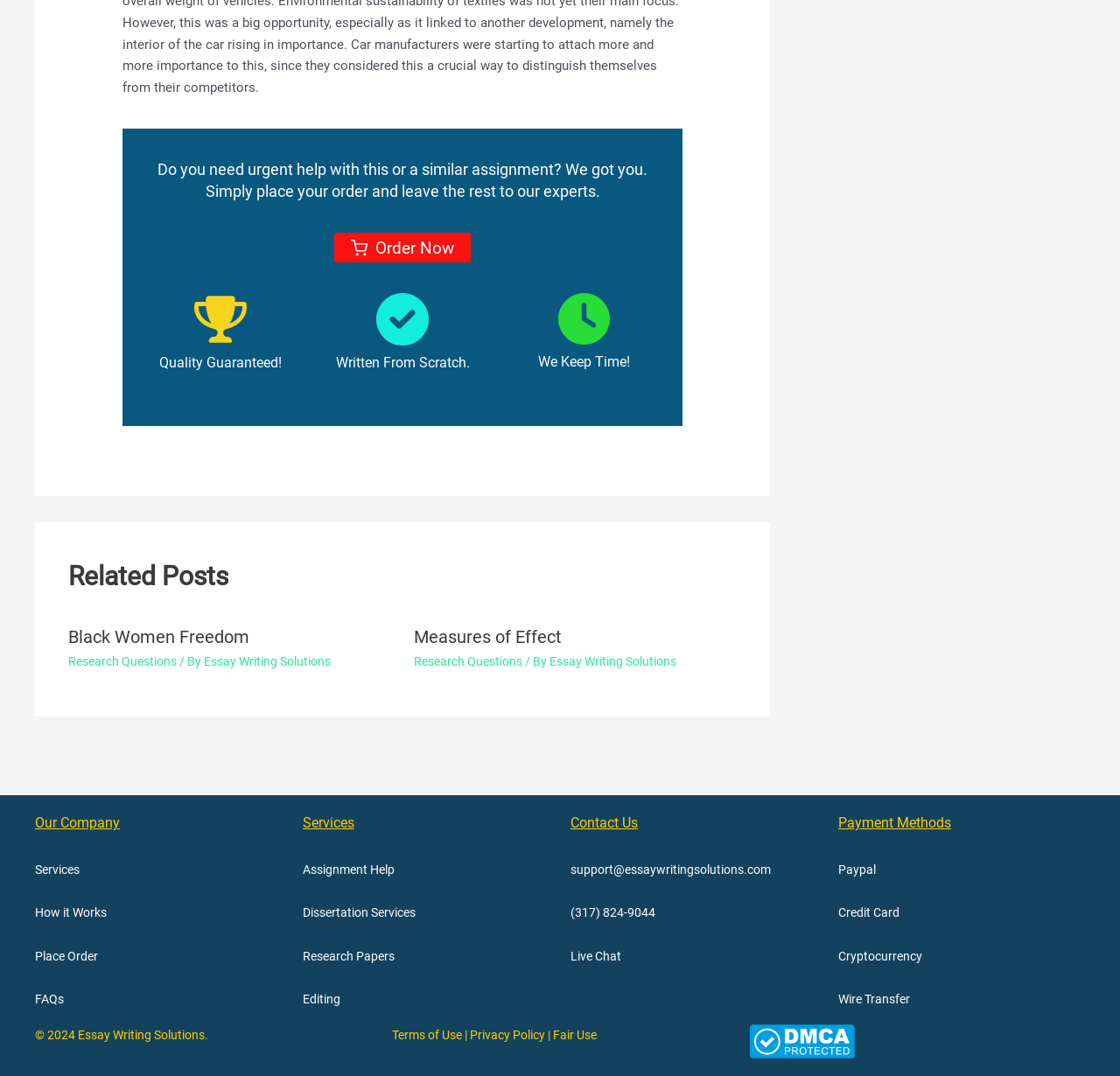Determine the coordinates of the bounding box that should be clicked to complete the instruction: "Click on 'Order Now'". The coordinates should be represented by four float numbers between 0 and 1: [left, top, right, bottom].

[0.298, 0.216, 0.421, 0.244]